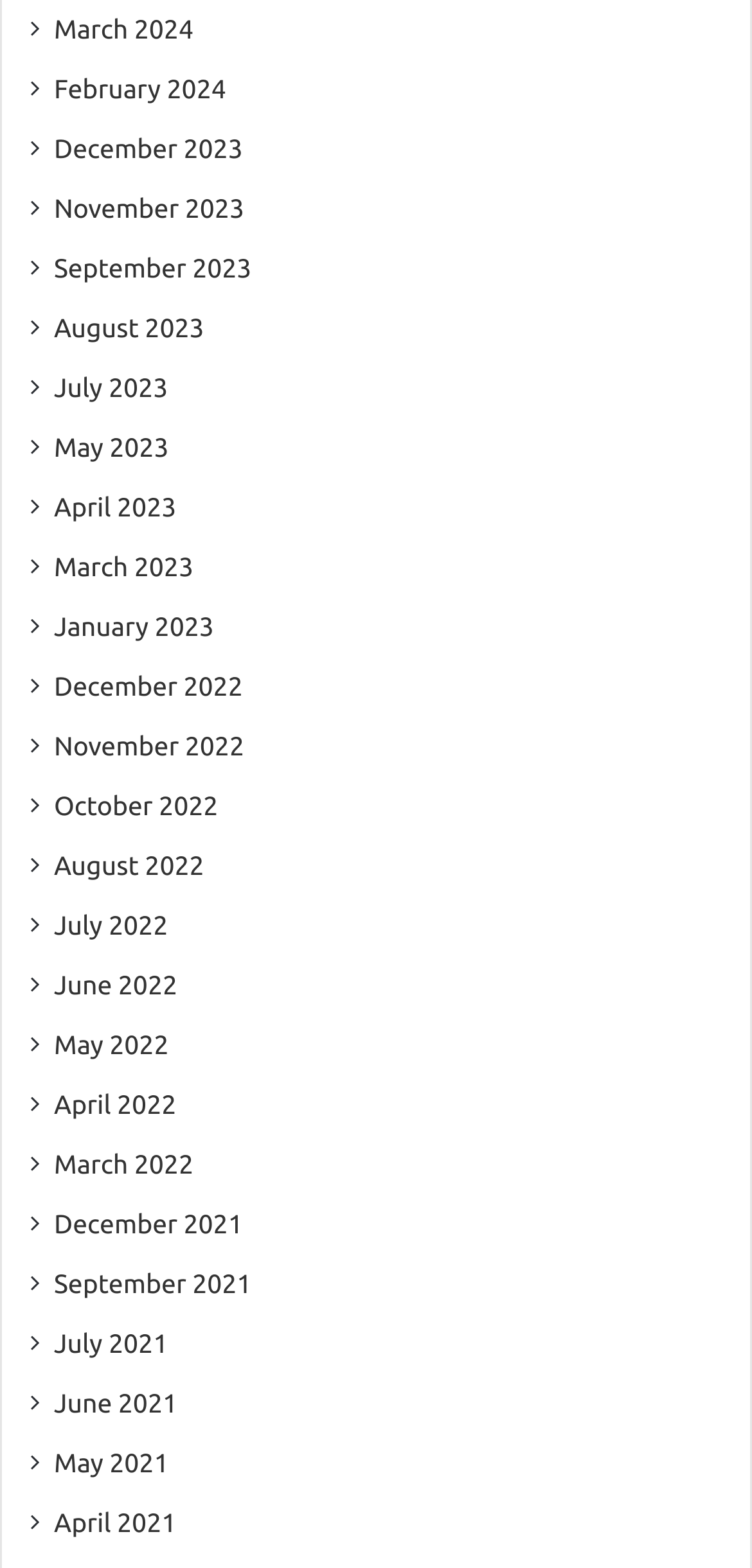What is the earliest month listed?
Answer the question based on the image using a single word or a brief phrase.

December 2021